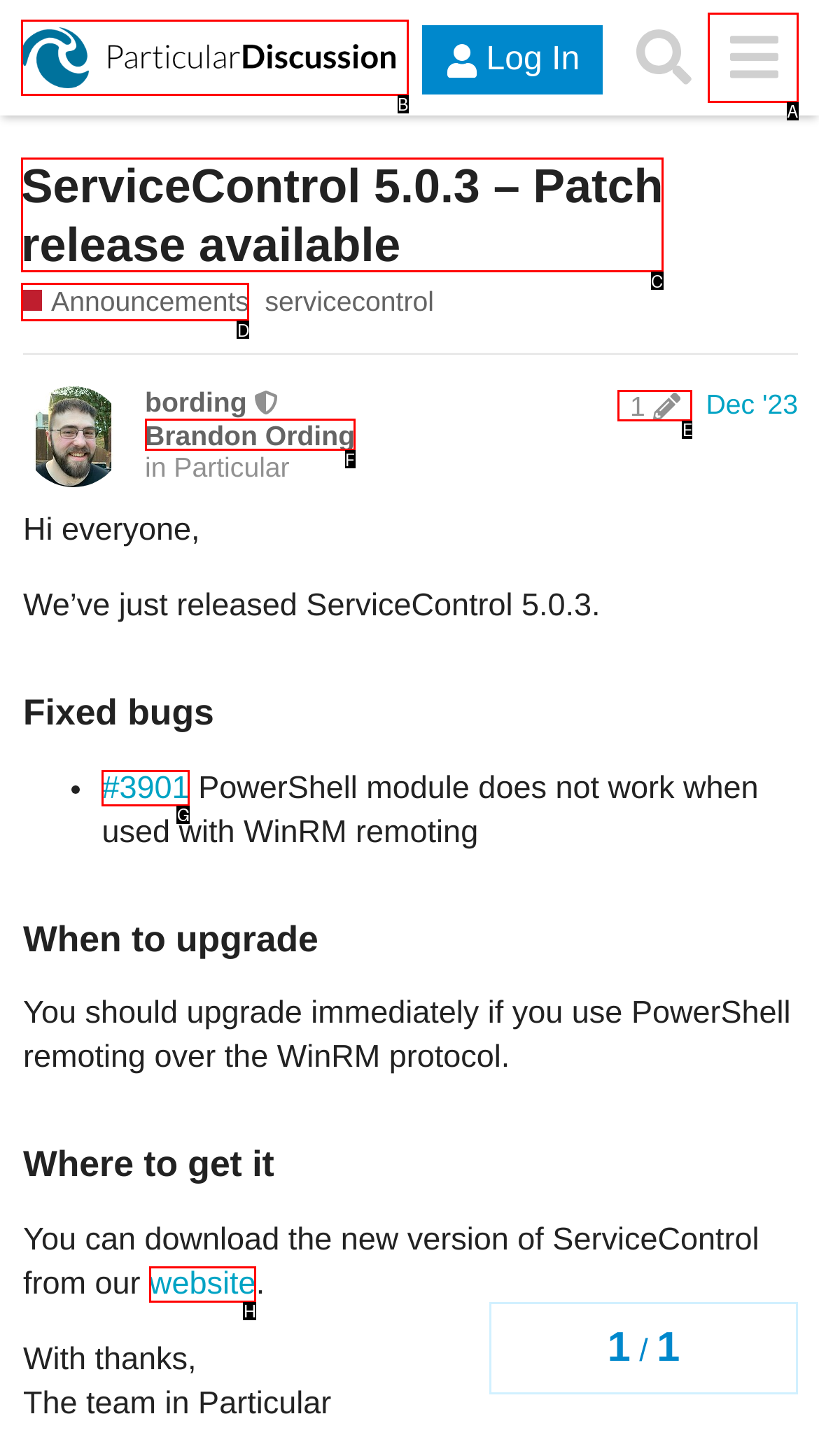Please indicate which HTML element should be clicked to fulfill the following task: Check the post edit history. Provide the letter of the selected option.

E